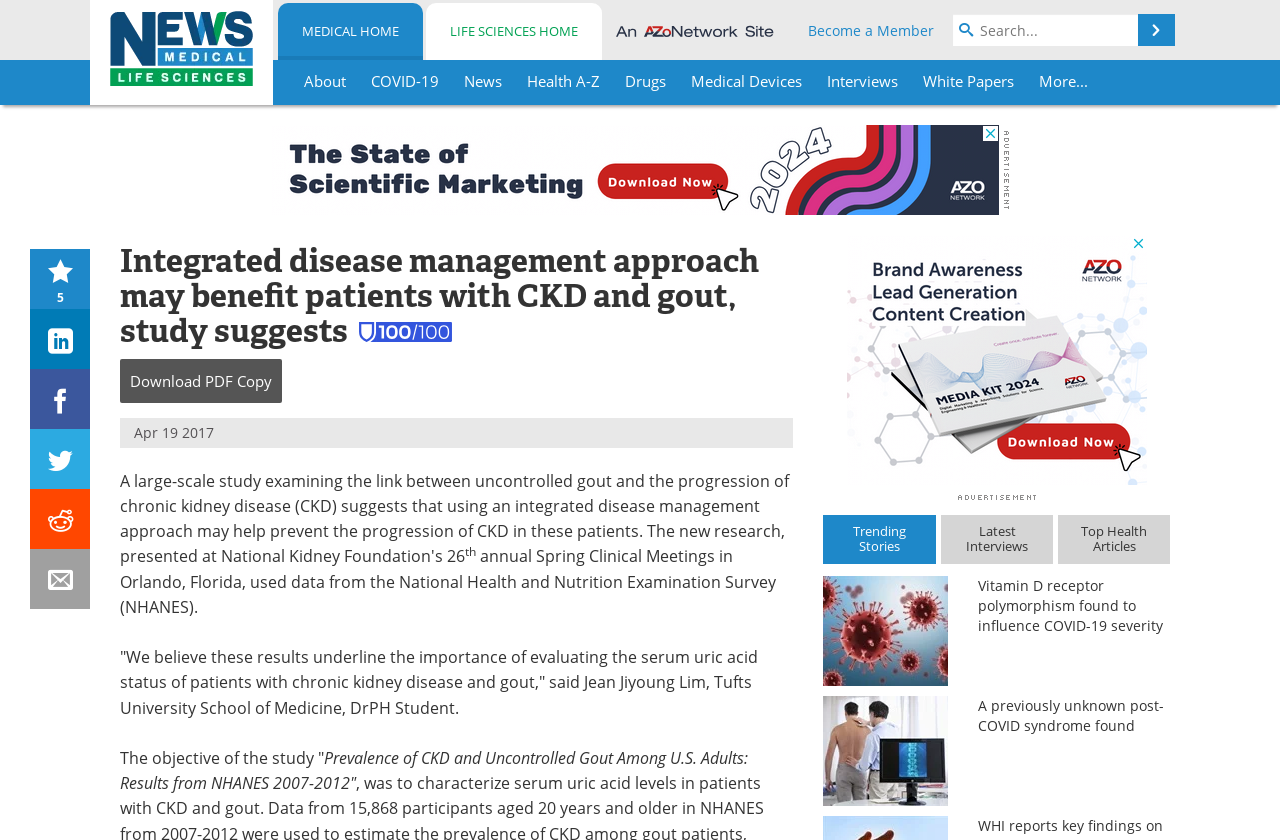What is the topic of the study mentioned in the article?
Identify the answer in the screenshot and reply with a single word or phrase.

CKD and gout